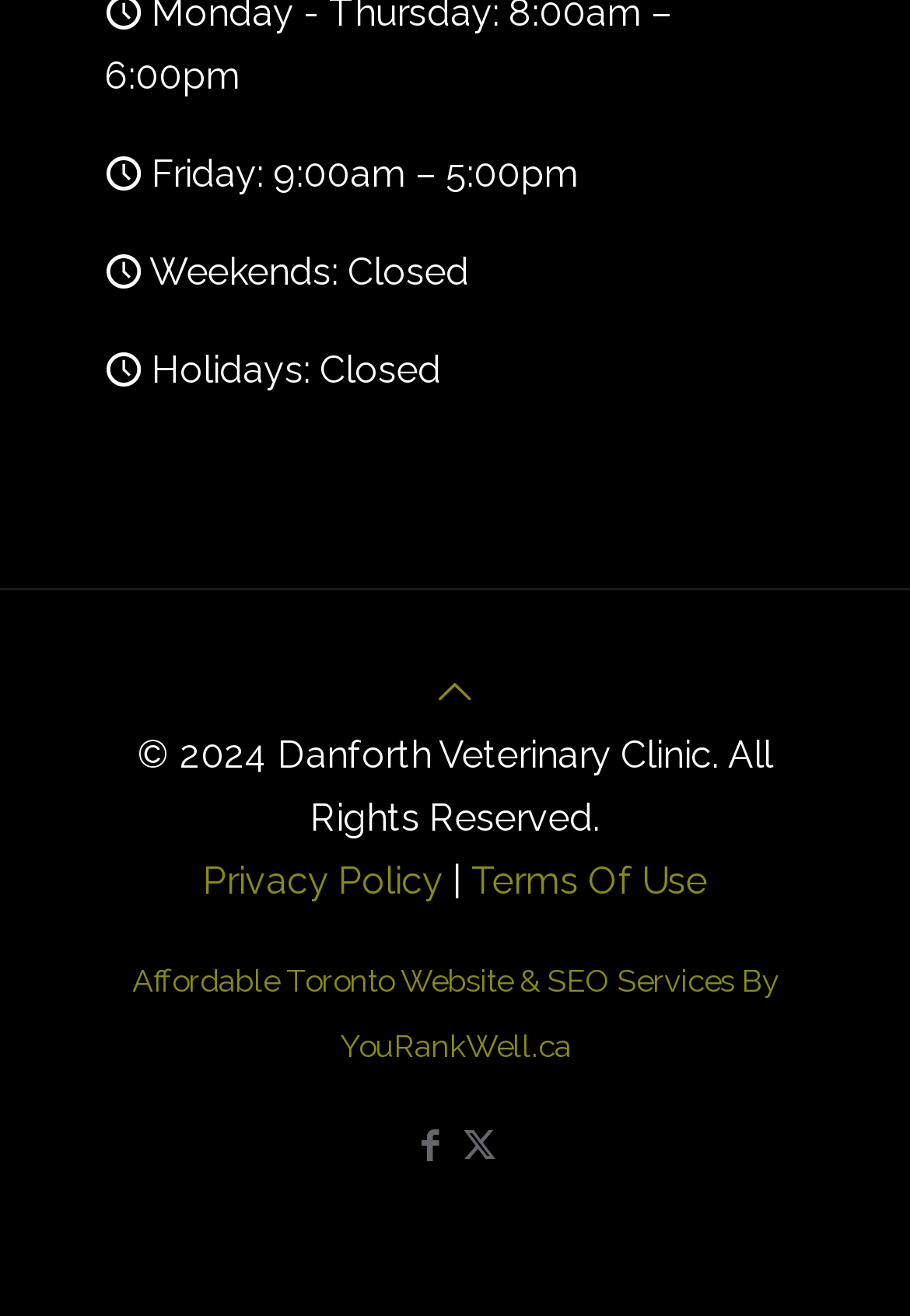Calculate the bounding box coordinates of the UI element given the description: "aria-label="X (Twitter) icon" title="X (Twitter)"".

[0.508, 0.855, 0.546, 0.887]